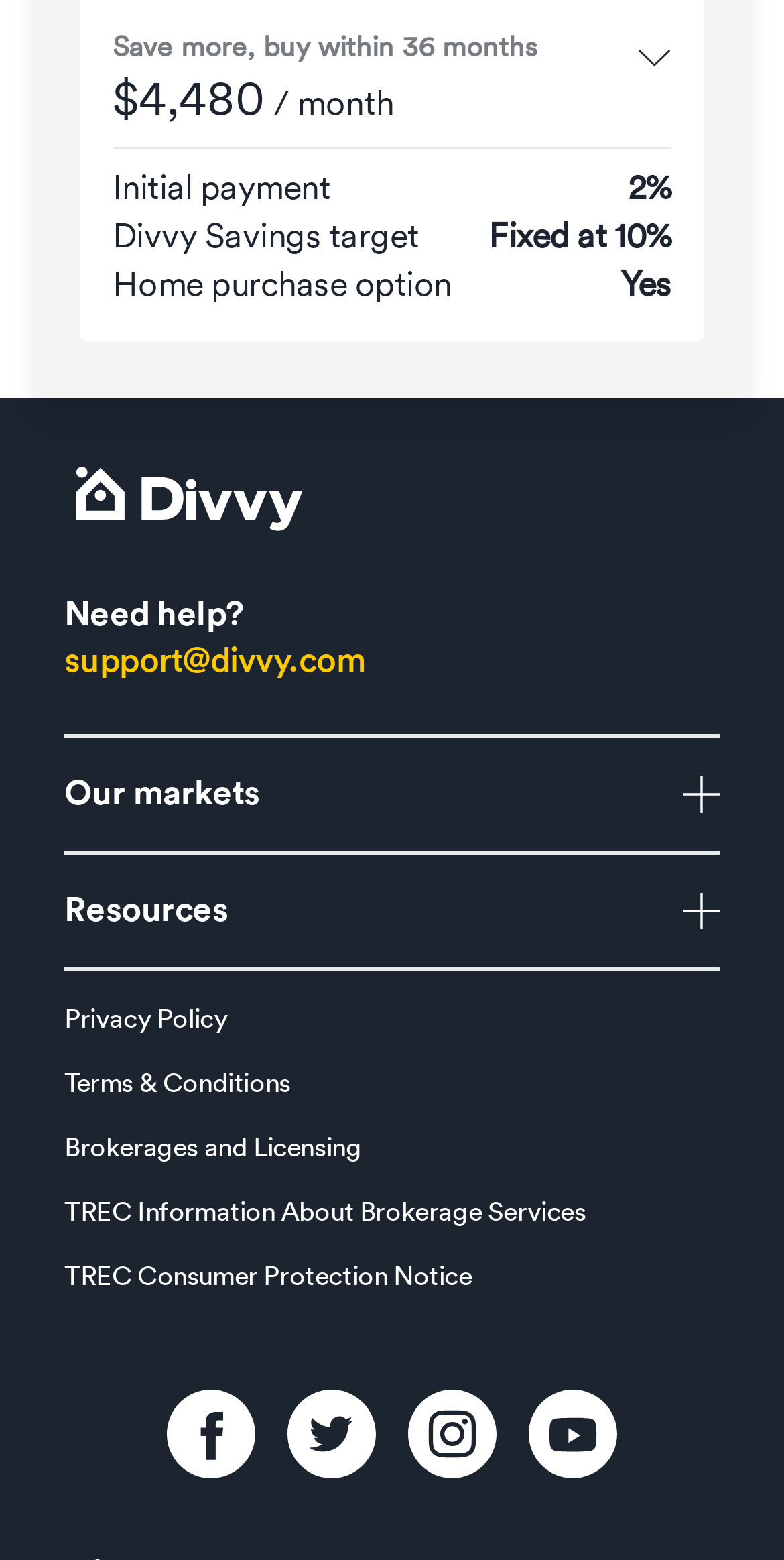Locate the bounding box of the user interface element based on this description: "parent_node: Search for: name="s" placeholder="Search..."".

None